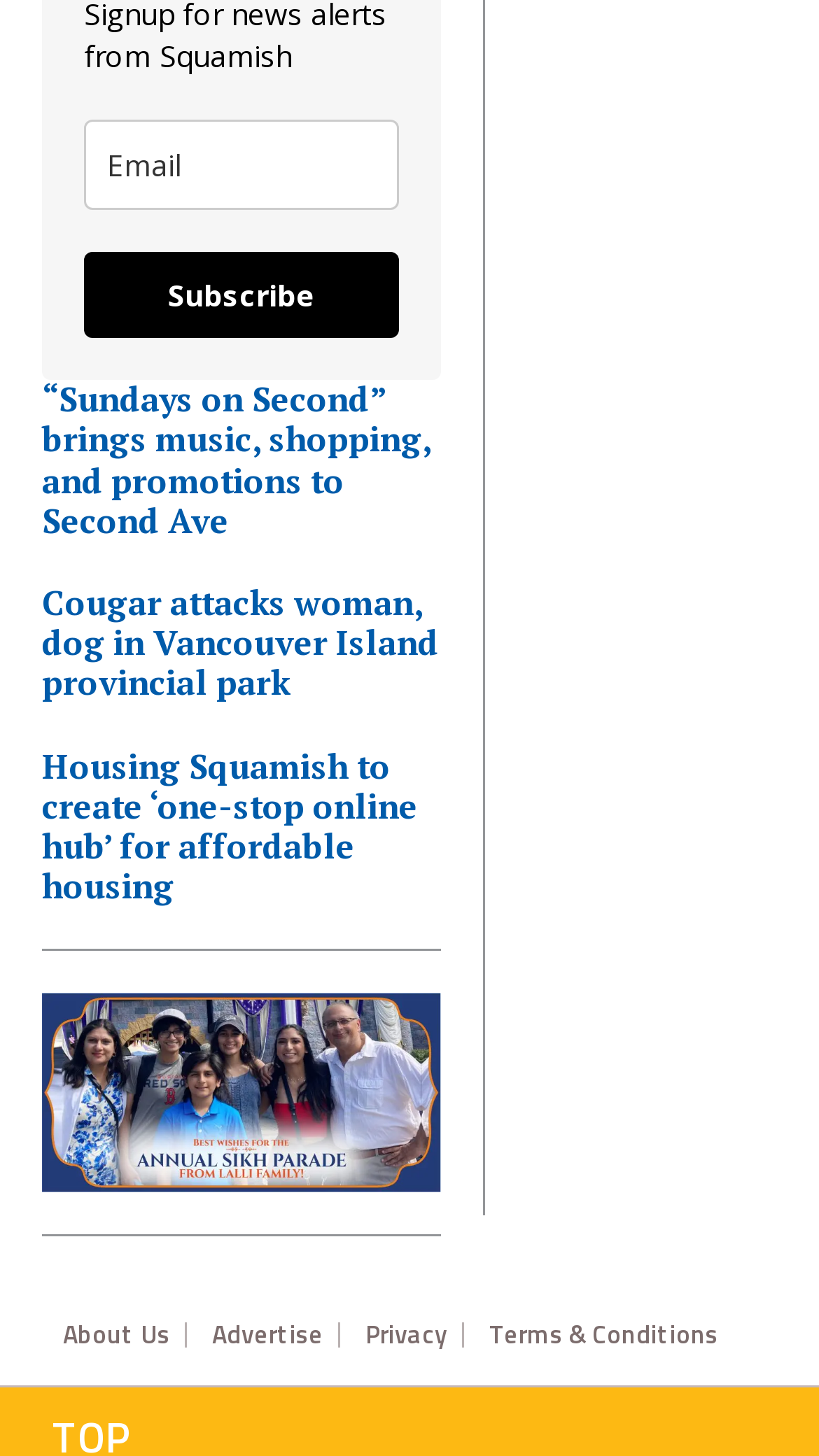What type of content is presented on this webpage?
Respond to the question with a single word or phrase according to the image.

News articles